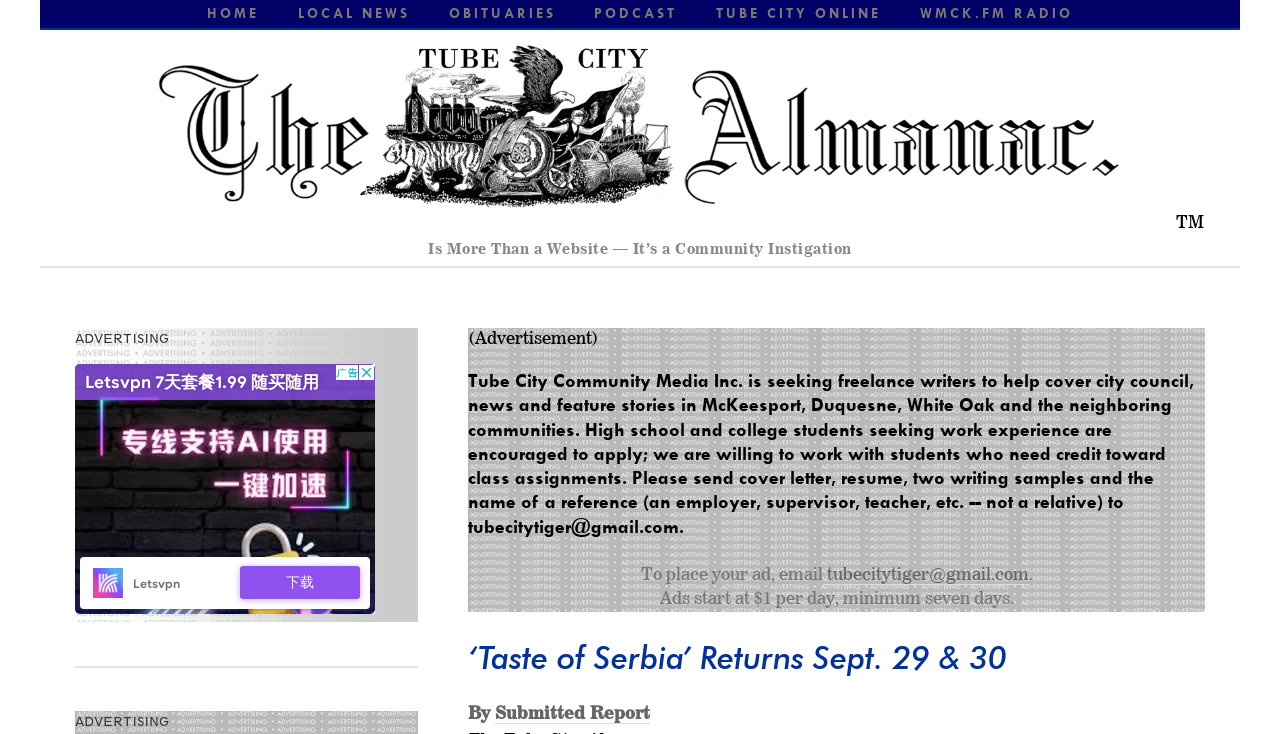Find the bounding box coordinates of the clickable area required to complete the following action: "Click the 'HOME' link".

[0.162, 0.0, 0.203, 0.034]